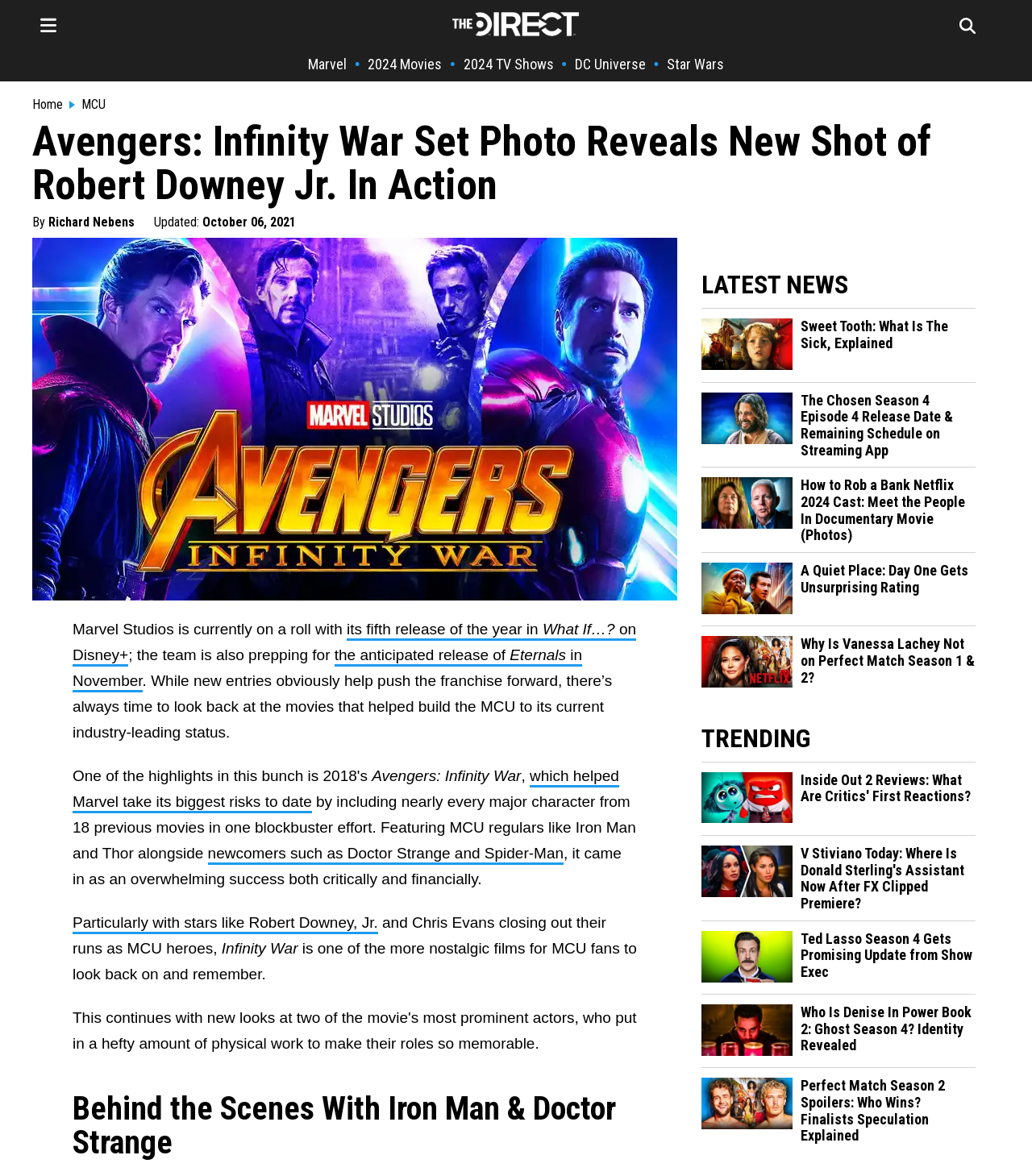Predict the bounding box of the UI element that fits this description: "Star Wars".

[0.646, 0.047, 0.702, 0.062]